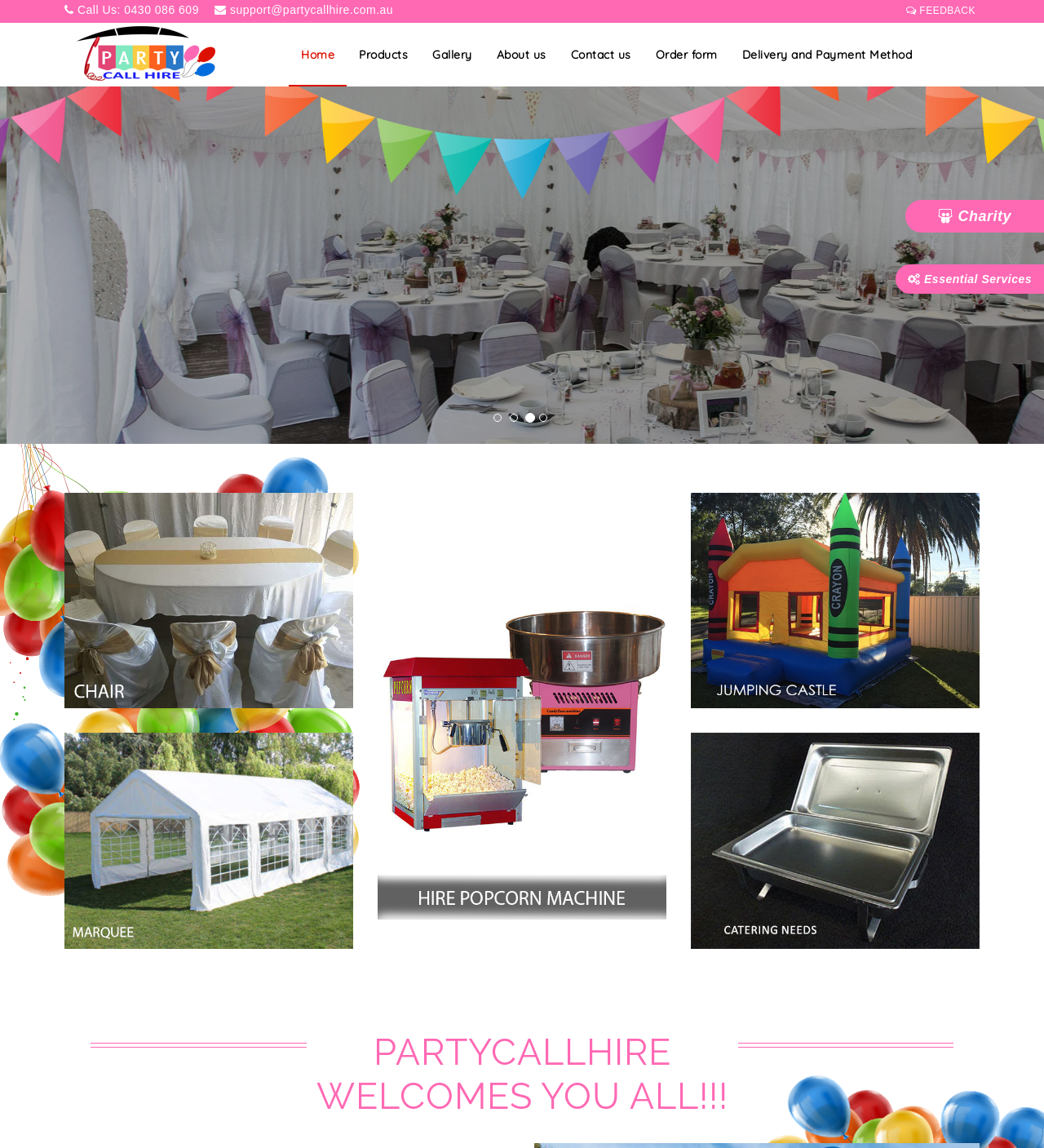Show the bounding box coordinates for the element that needs to be clicked to execute the following instruction: "Click the Call Us link". Provide the coordinates in the form of four float numbers between 0 and 1, i.e., [left, top, right, bottom].

[0.062, 0.003, 0.191, 0.014]